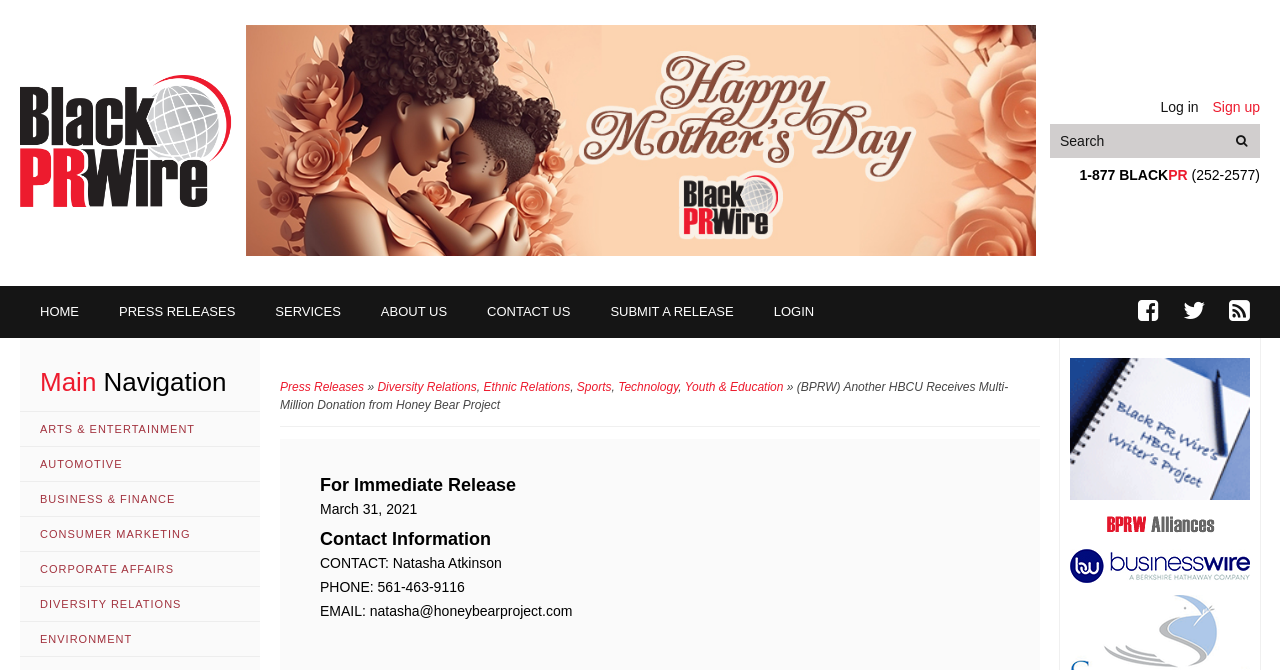What is the title of the press release?
Refer to the image and provide a detailed answer to the question.

I found the title of the press release on the webpage, which is (BPRW) Another HBCU Receives Multi-Million Donation from Honey Bear Project.